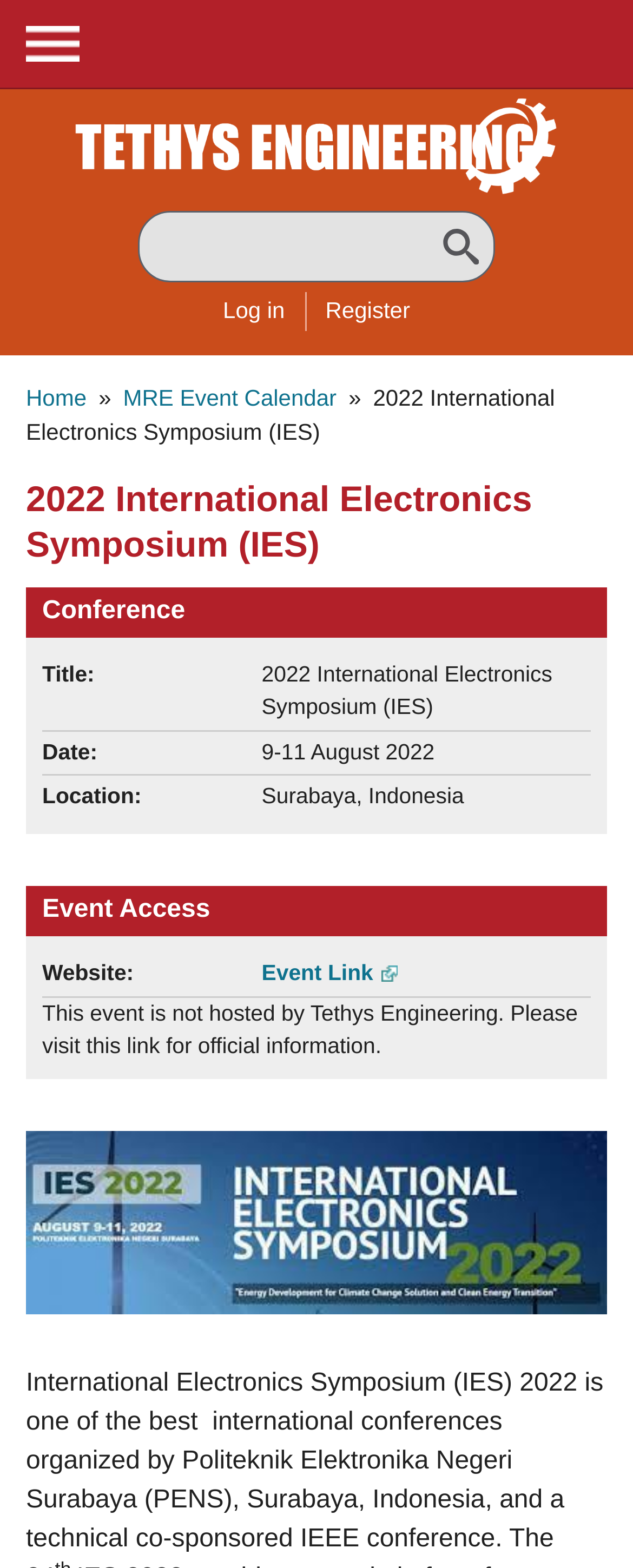Identify the bounding box coordinates for the element that needs to be clicked to fulfill this instruction: "Click the 'Register' link". Provide the coordinates in the format of four float numbers between 0 and 1: [left, top, right, bottom].

[0.514, 0.185, 0.648, 0.21]